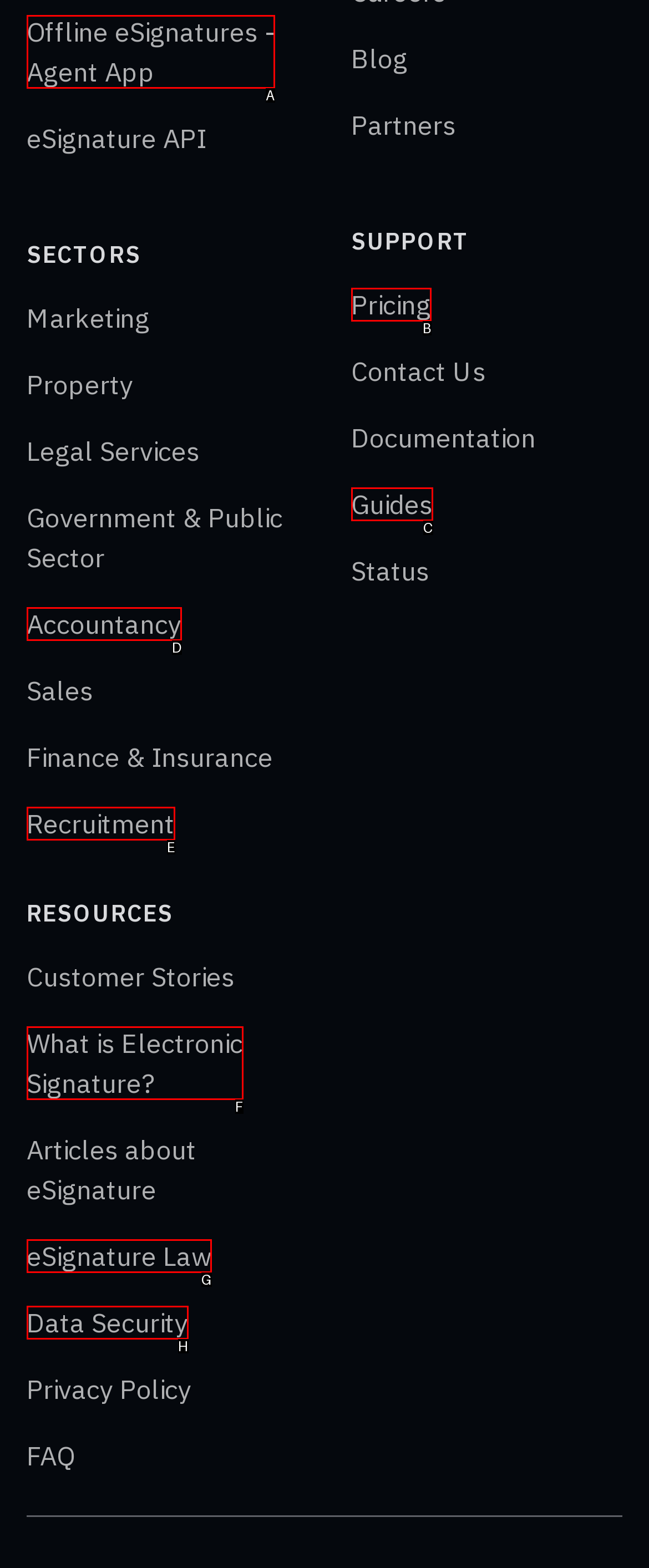Identify the HTML element that best matches the description: Accountancy. Provide your answer by selecting the corresponding letter from the given options.

D